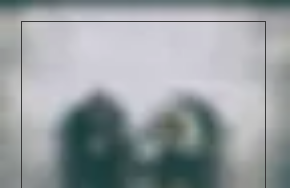What is the theme of the webpage?
Offer a detailed and full explanation in response to the question.

The theme of the webpage is business solutions and consulting services because the caption states that the visual element complements the overall theme of business solutions and consulting services showcased on the webpage, reflecting a commitment to excellence and teamwork in professional settings.